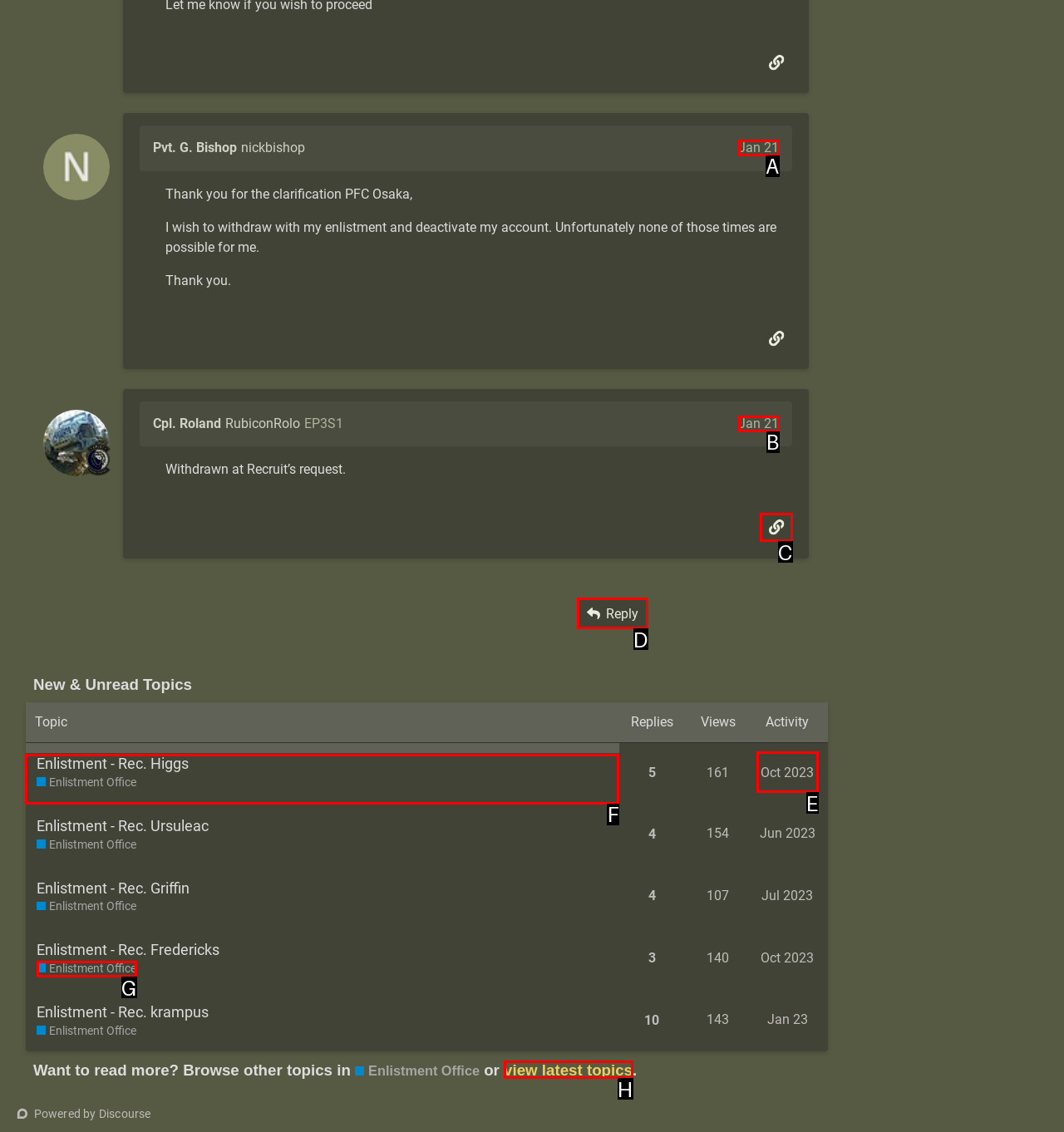Identify the HTML element I need to click to complete this task: View topic Enlistment - Rec. Higgs Enlistment Office Provide the option's letter from the available choices.

F